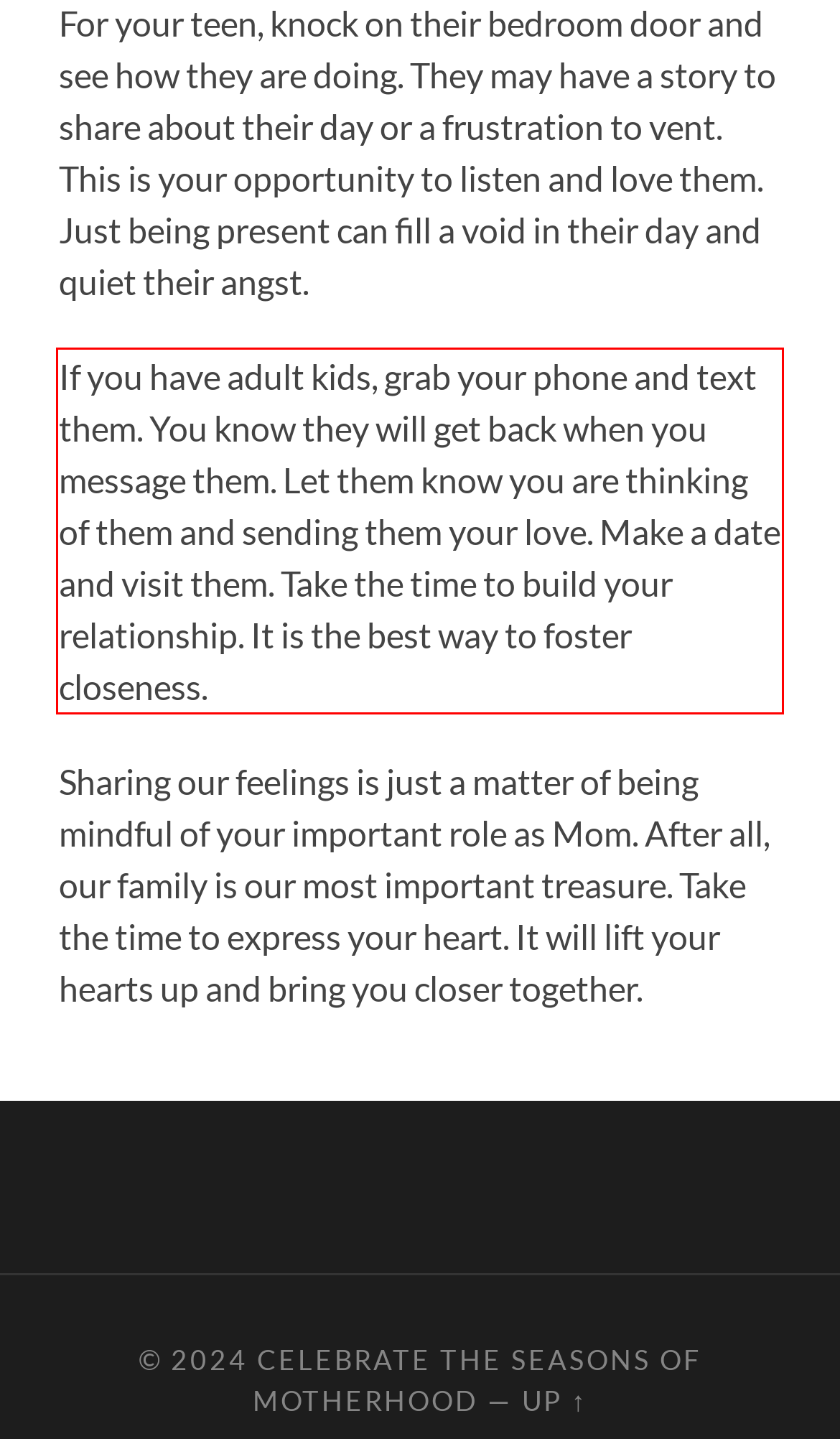Identify the text inside the red bounding box in the provided webpage screenshot and transcribe it.

If you have adult kids, grab your phone and text them. You know they will get back when you message them. Let them know you are thinking of them and sending them your love. Make a date and visit them. Take the time to build your relationship. It is the best way to foster closeness.